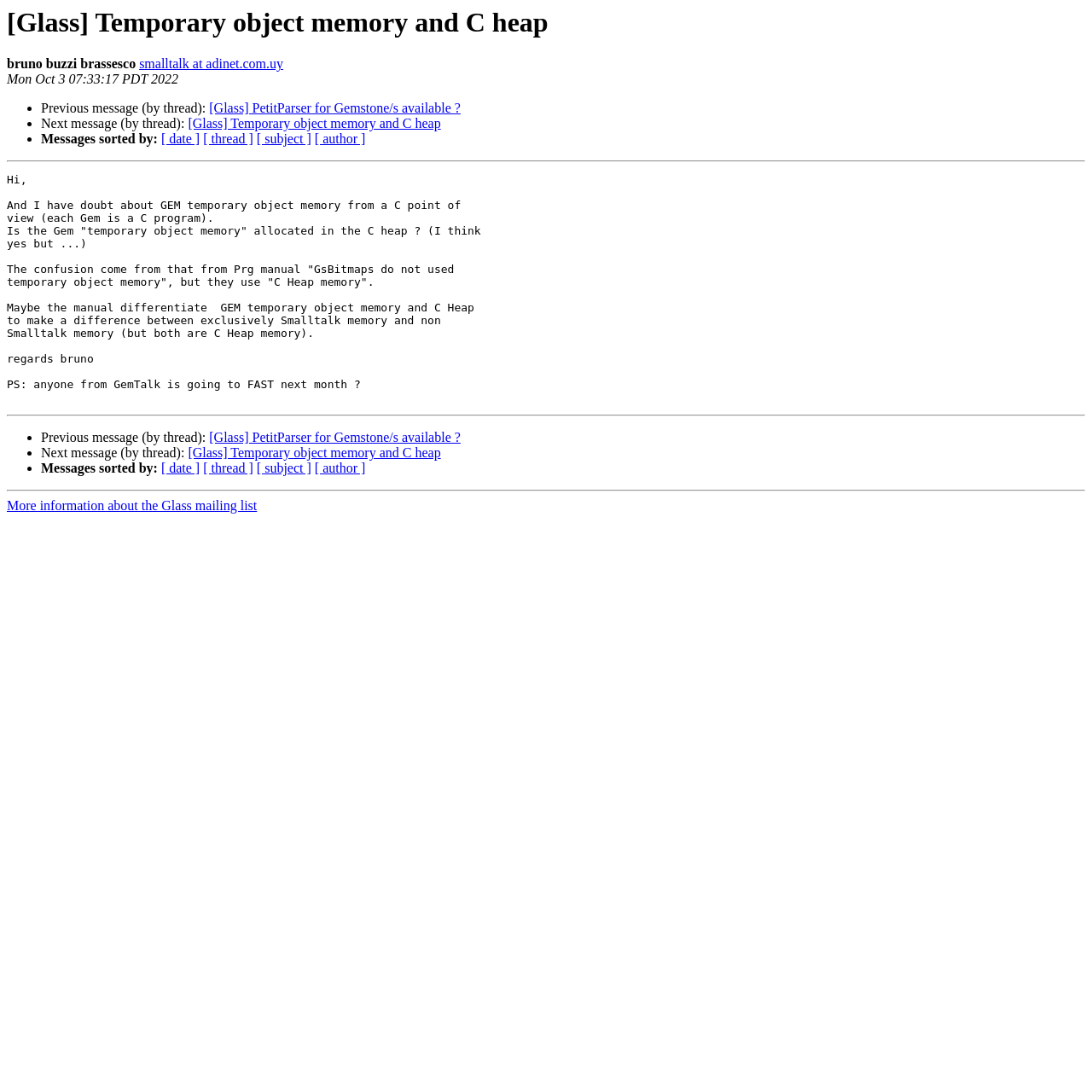With reference to the screenshot, provide a detailed response to the question below:
What is the topic of the message?

I found the topic of the message by reading the content of the static text element that contains the message, which mentions 'Gem temporary object memory'.